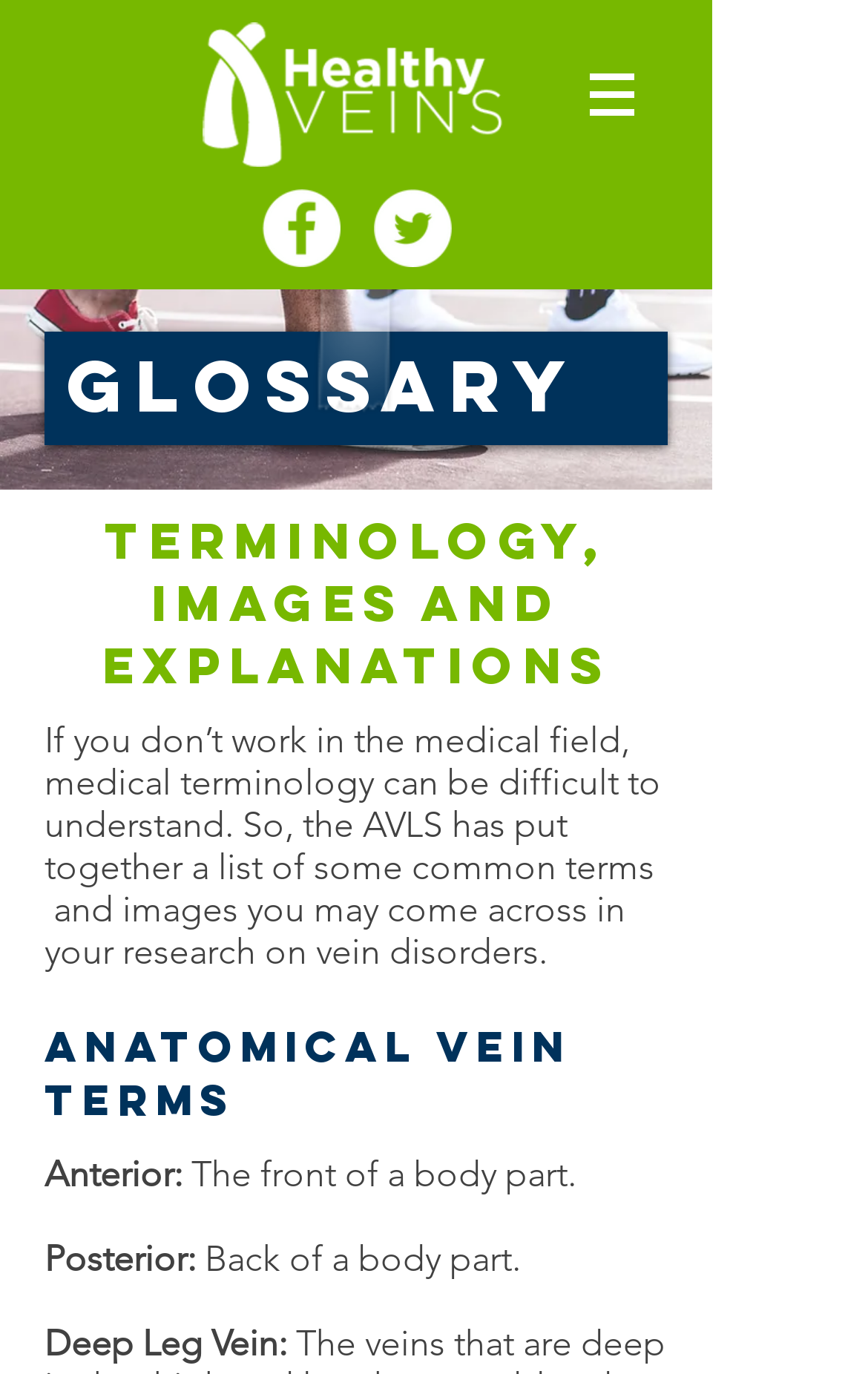What is the focus of the 'Anatomical Vein Terms' section?
Give a one-word or short-phrase answer derived from the screenshot.

Vein-related anatomical terms